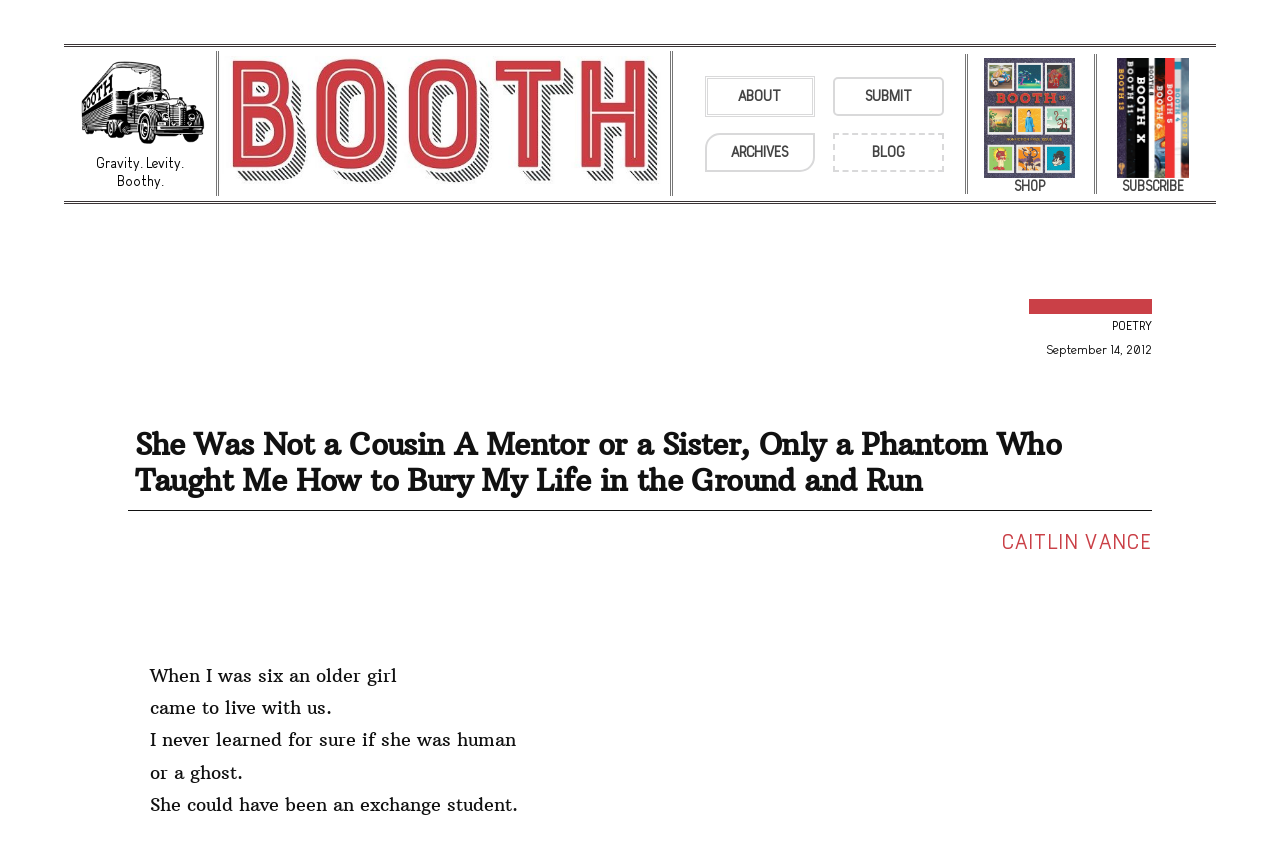Please provide the bounding box coordinates in the format (top-left x, top-left y, bottom-right x, bottom-right y). Remember, all values are floating point numbers between 0 and 1. What is the bounding box coordinate of the region described as: Gravity. Levity. Boothy.

[0.056, 0.068, 0.163, 0.224]